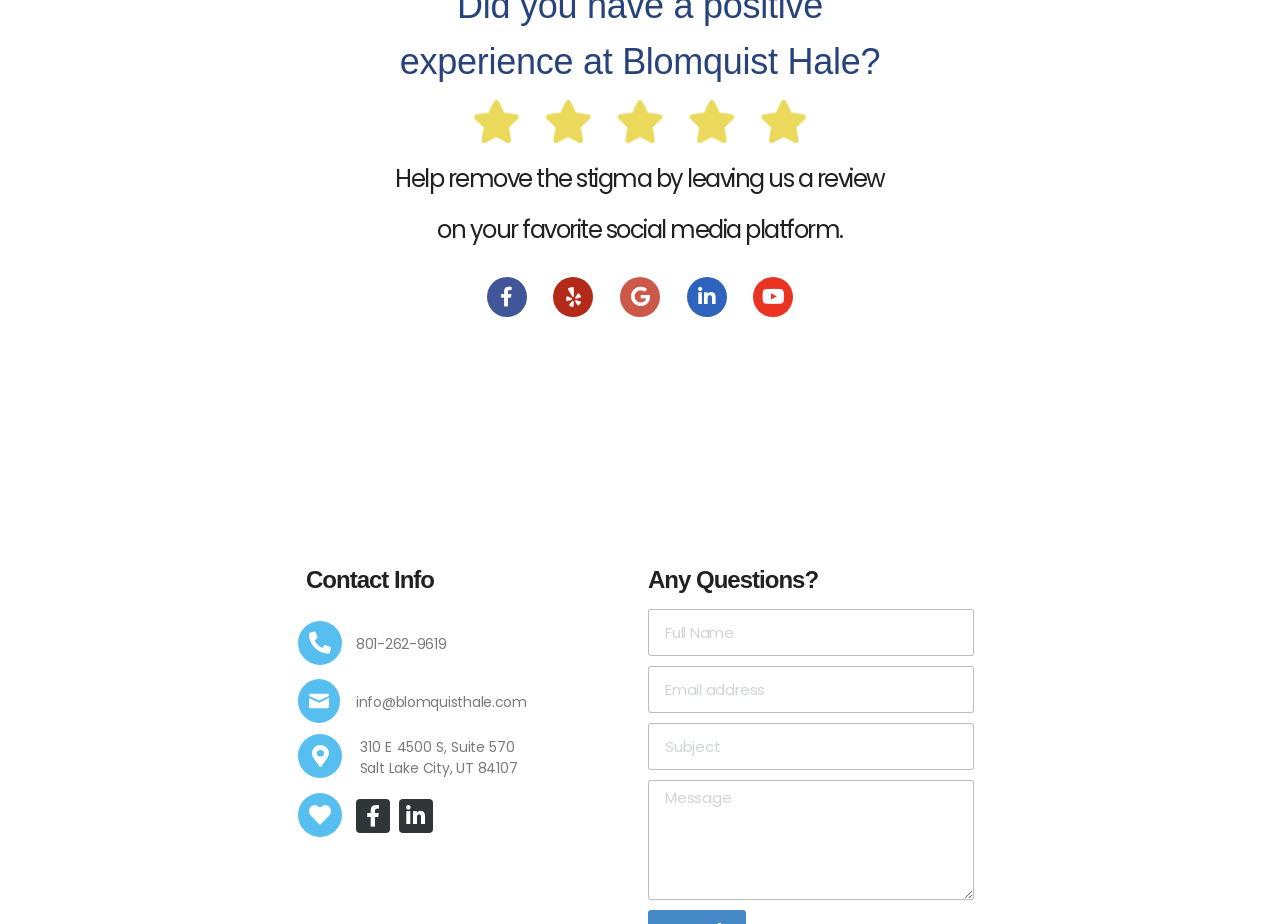Please look at the image and answer the question with a detailed explanation: What is the phone number?

The phone number can be found in the 'Contact Info' section, which is a link with the text '801-262-9619'.